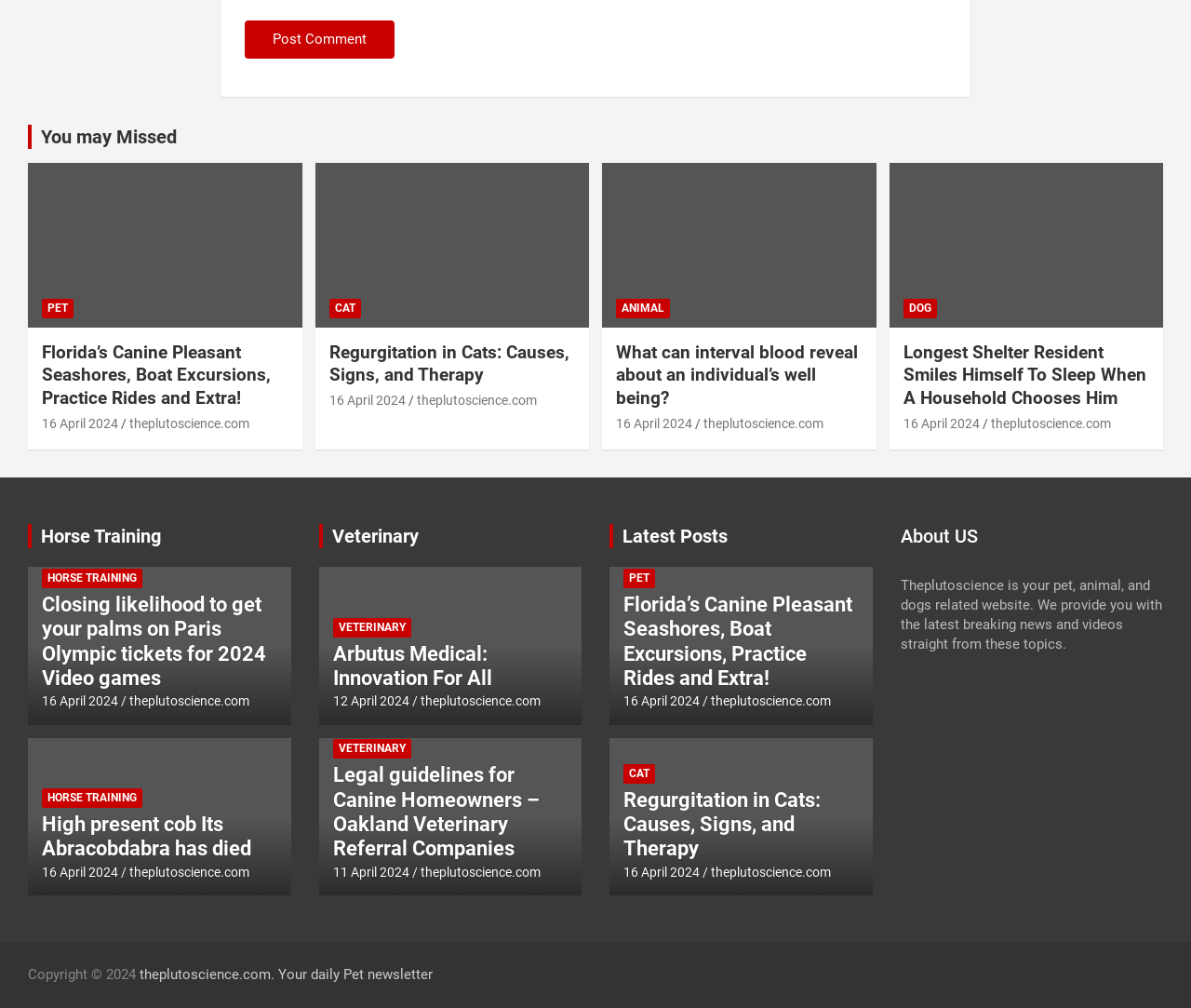Kindly provide the bounding box coordinates of the section you need to click on to fulfill the given instruction: "Learn about 'Theplutoscience'".

[0.756, 0.573, 0.975, 0.648]